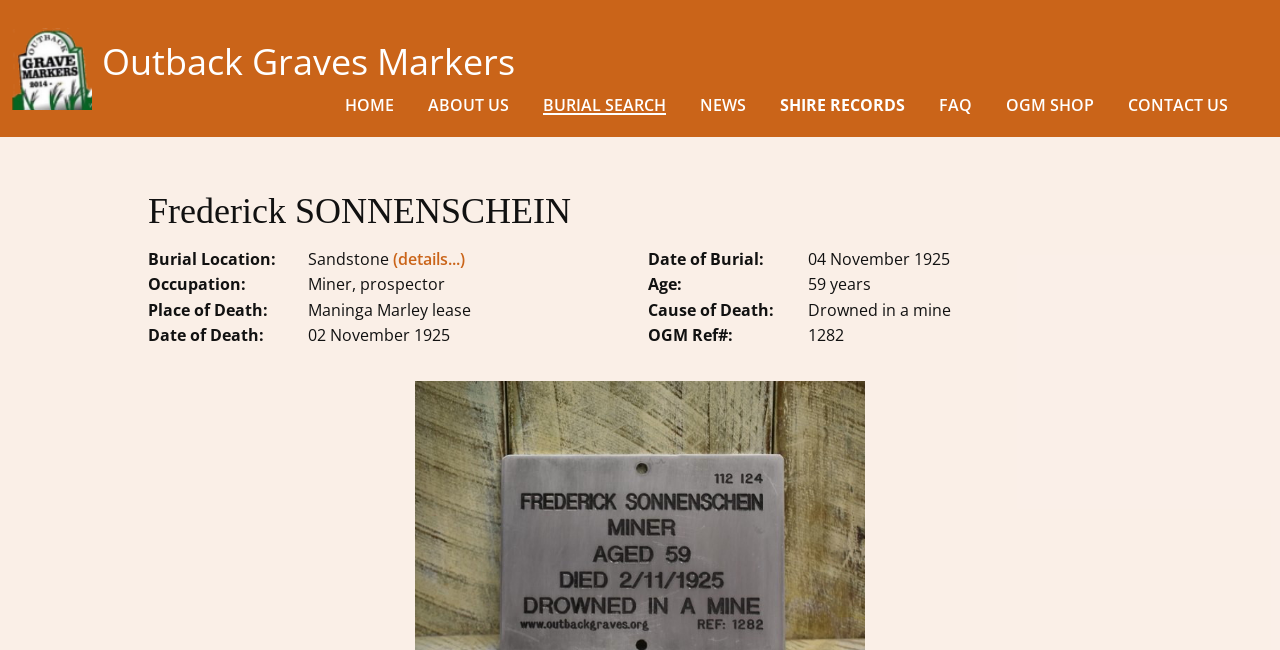How old was Frederick Sonnenschein when he died?
From the details in the image, provide a complete and detailed answer to the question.

I found the answer by looking at the 'Age:' section on the webpage, which is located below the 'Date of Burial:' section. The text next to 'Age:' is '59 years', which indicates how old Frederick Sonnenschein was when he died.